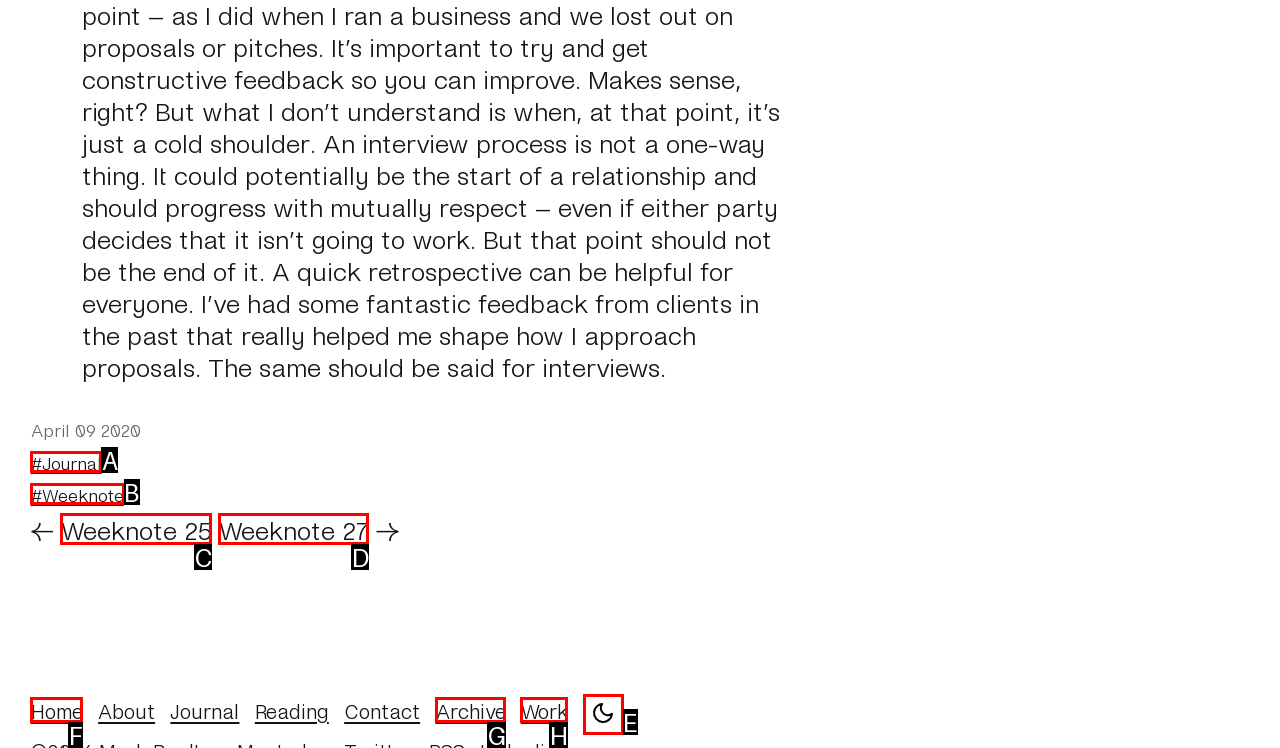Identify the HTML element I need to click to complete this task: go to weeknote Provide the option's letter from the available choices.

B